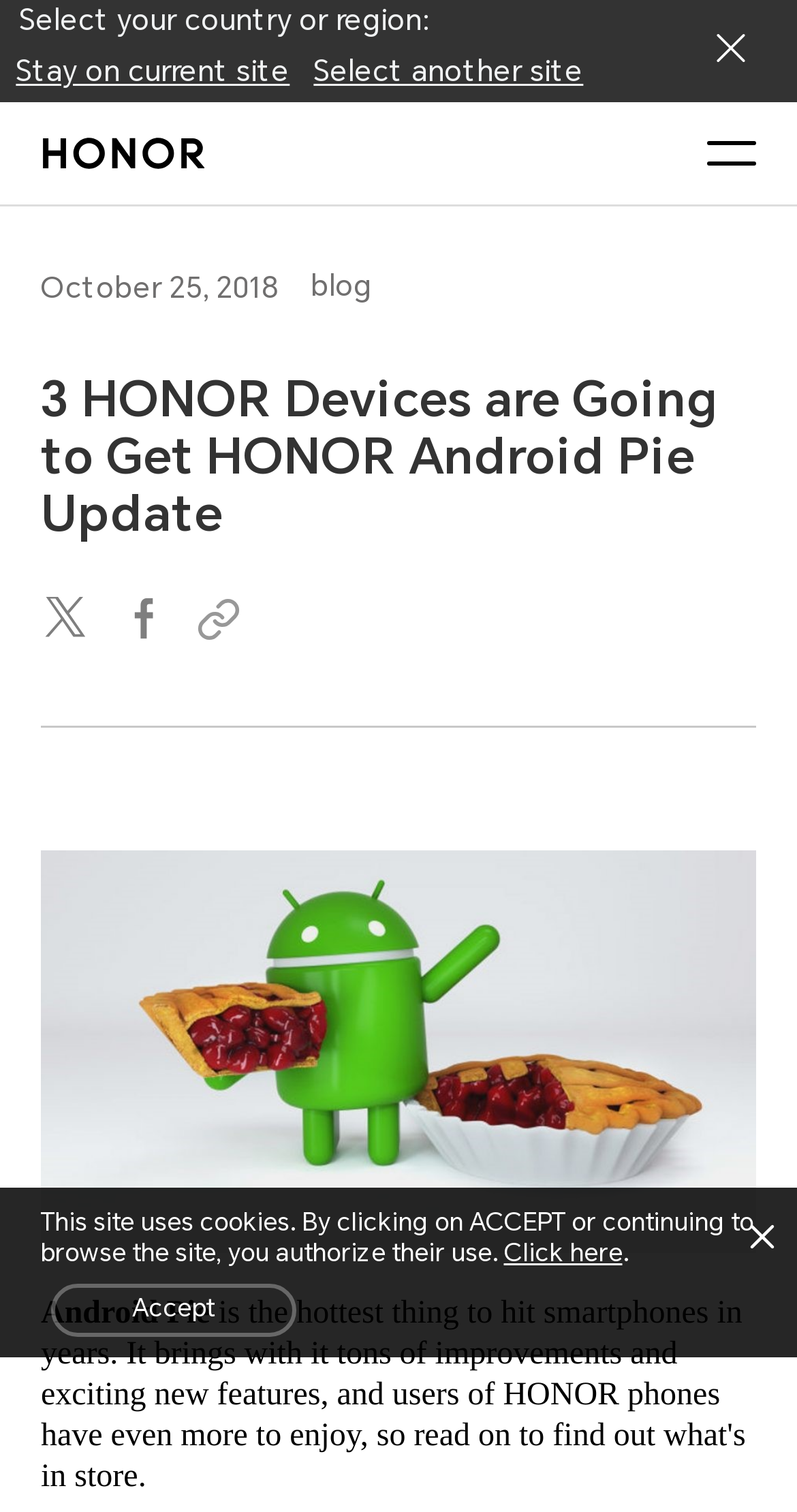Please identify the coordinates of the bounding box for the clickable region that will accomplish this instruction: "Install the app".

None